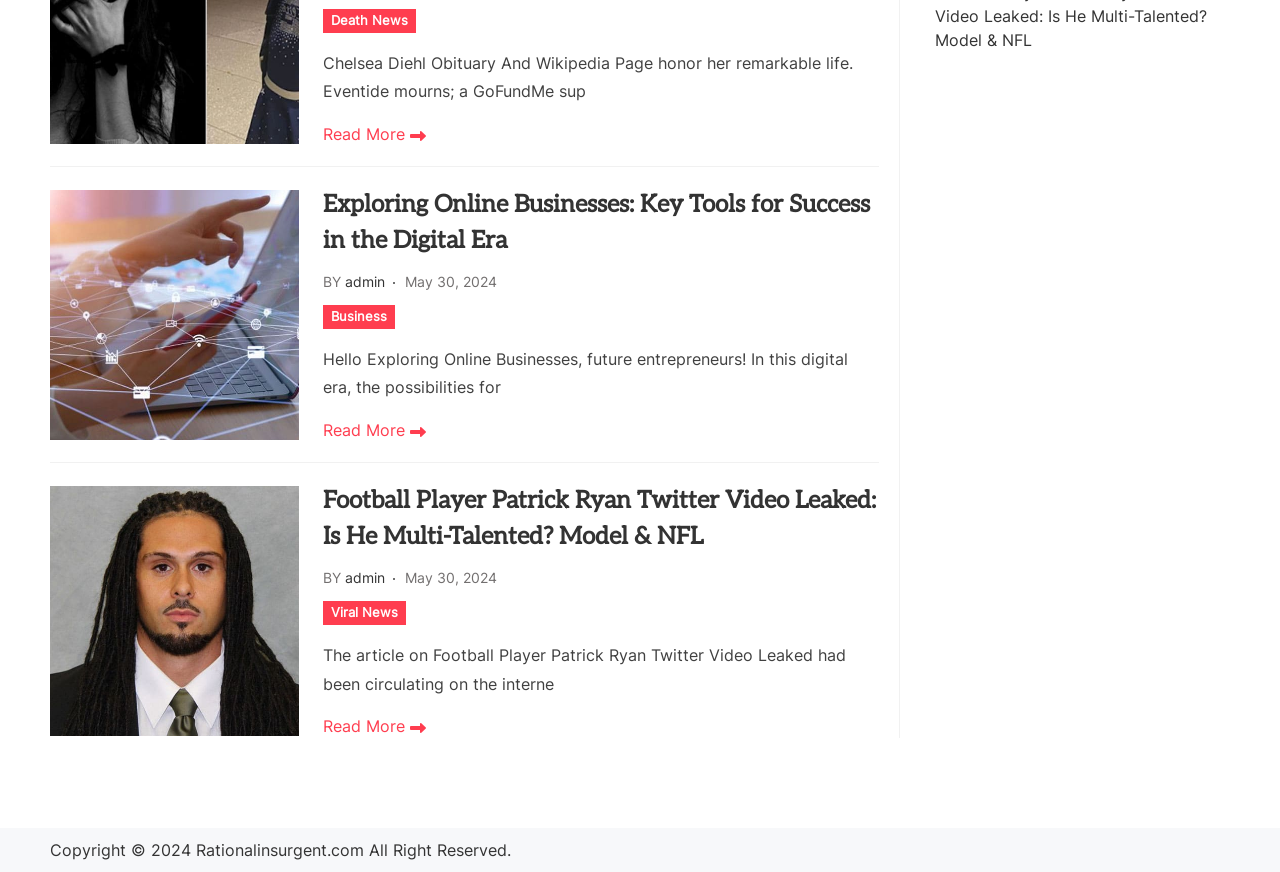Given the description "Death News", provide the bounding box coordinates of the corresponding UI element.

[0.253, 0.01, 0.325, 0.037]